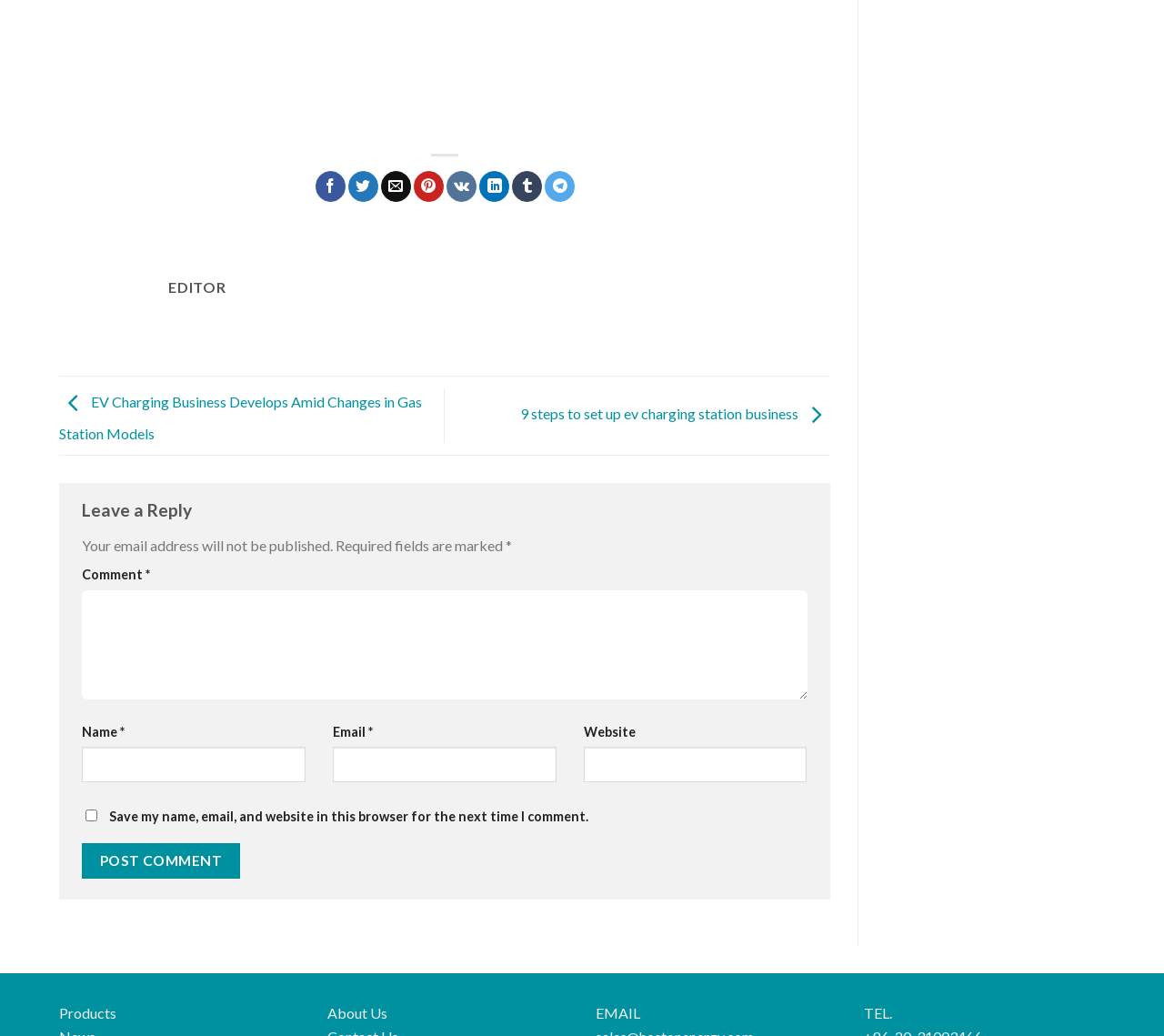Identify and provide the bounding box coordinates of the UI element described: "parent_node: Email * aria-describedby="email-notes" name="email"". The coordinates should be formatted as [left, top, right, bottom], with each number being a float between 0 and 1.

[0.286, 0.721, 0.478, 0.755]